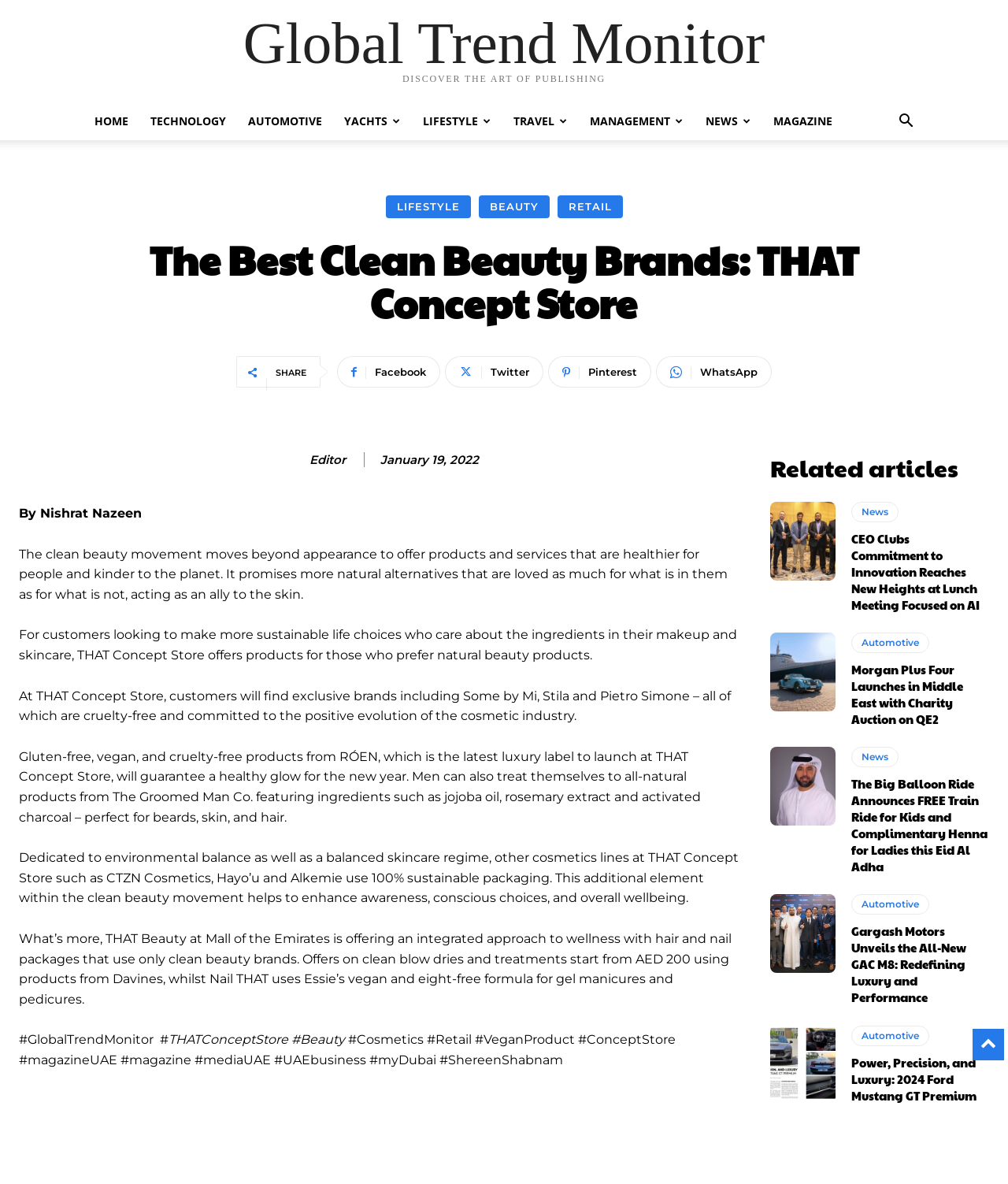What is the focus of the clean beauty movement?
Carefully analyze the image and provide a thorough answer to the question.

The question asks for the focus of the clean beauty movement, which can be inferred from the text 'The clean beauty movement moves beyond appearance to offer products and services that are healthier for people and kinder to the planet.' This text suggests that the clean beauty movement prioritizes healthier products and services.